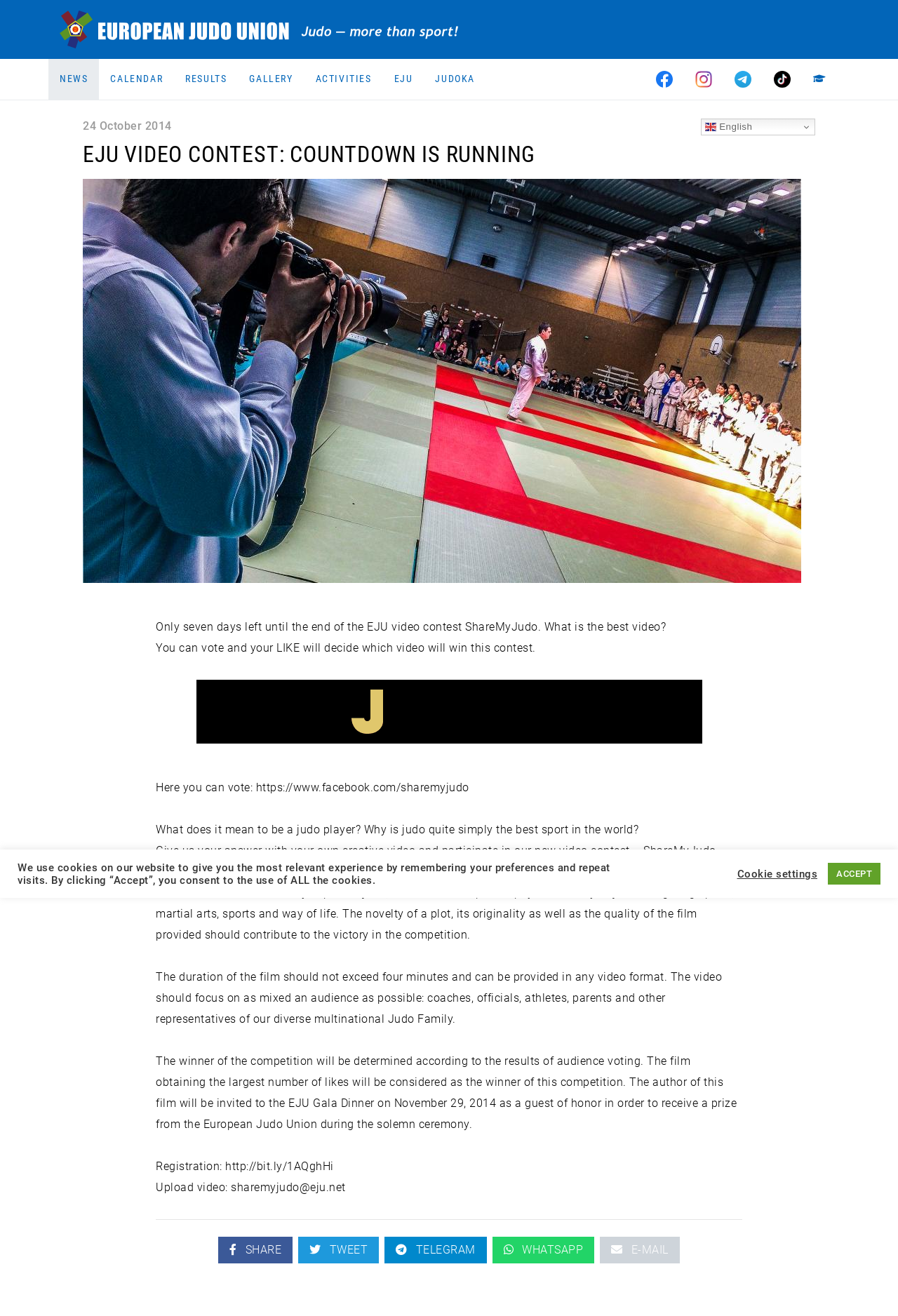Offer a detailed account of what is visible on the webpage.

The webpage is about the European Judo Union's (EJU) video contest, ShareMyJudo. At the top, there is a header section with a link to the European Judo Union's website and several navigation links, including NEWS, CALENDAR, RESULTS, GALLERY, ACTIVITIES, EJU, and JUDOKA. Below the header, there is a large image with the title "EJU VIDEO CONTEST: COUNTDOWN IS RUNNING" and a countdown timer.

The main content section is divided into two parts. On the left, there is a series of paragraphs explaining the video contest, including the rules, duration, and judging criteria. The text is accompanied by several links, including a link to vote for the best video and a link to register for the contest.

On the right, there is a call-to-action section with several social media links, including Facebook, Instagram, Telegram, and TikTok, allowing users to share the contest with their friends and followers. Below the social media links, there are several buttons to share the contest via email, WhatsApp, and other platforms.

At the bottom of the page, there is a cookie policy notification with a button to accept all cookies and a link to cookie settings.

Throughout the page, there are several images, including the European Judo Union's logo, social media icons, and a separator line dividing the main content section from the footer.